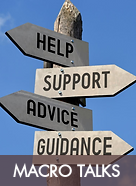Refer to the image and answer the question with as much detail as possible: What is the theme of the directional signs?

The signs are arranged in a way that emphasizes the supportive themes of the pointers, suggesting a journey toward well-being and assistance, with words like 'HELP', 'SUPPORT', 'ADVICE', and 'GUIDANCE'.